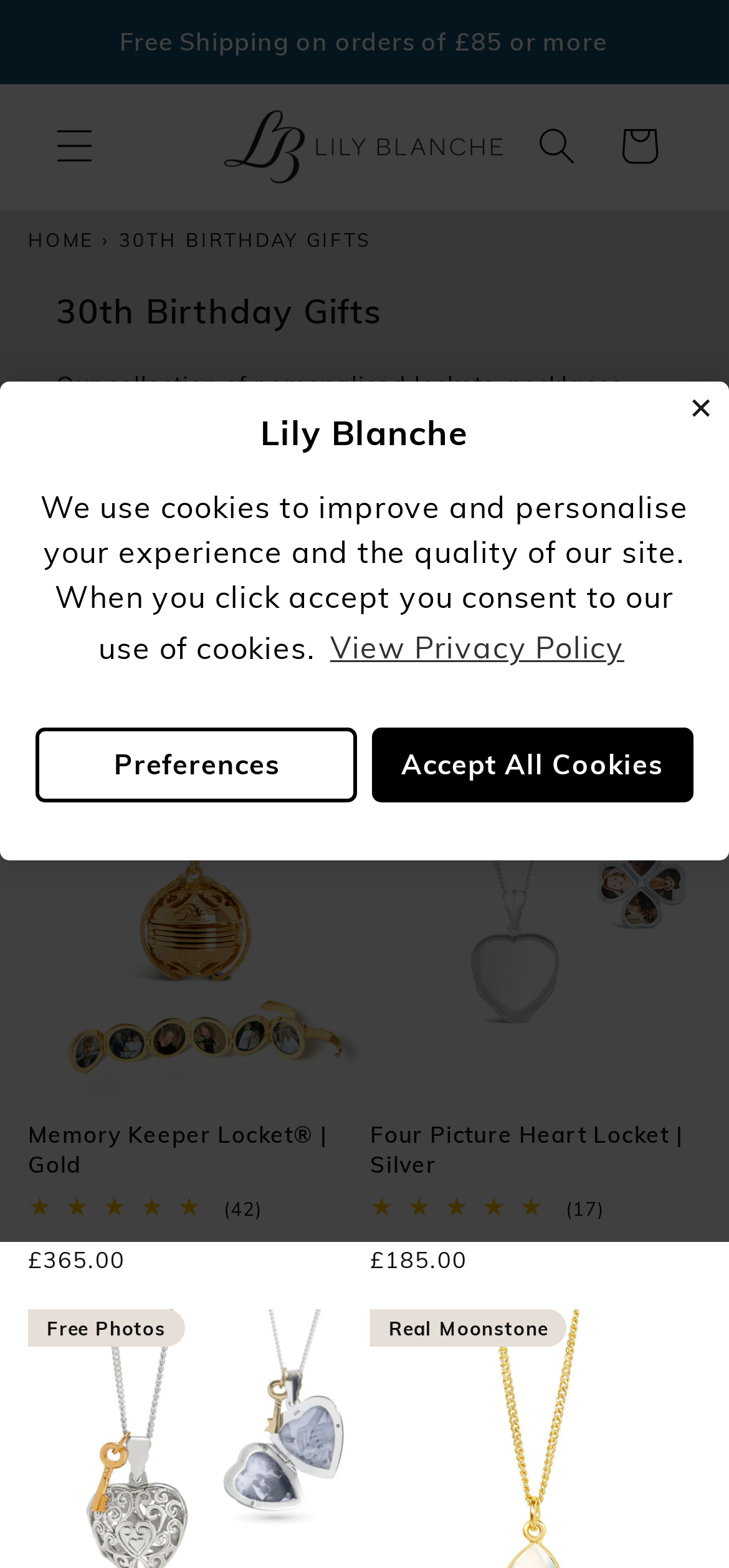What is the rating of the Four Picture Heart Locket?
Please craft a detailed and exhaustive response to the question.

I found the rating of the Four Picture Heart Locket by looking at the star rating image below the product image, which shows 5.0 out of 5.0 stars.